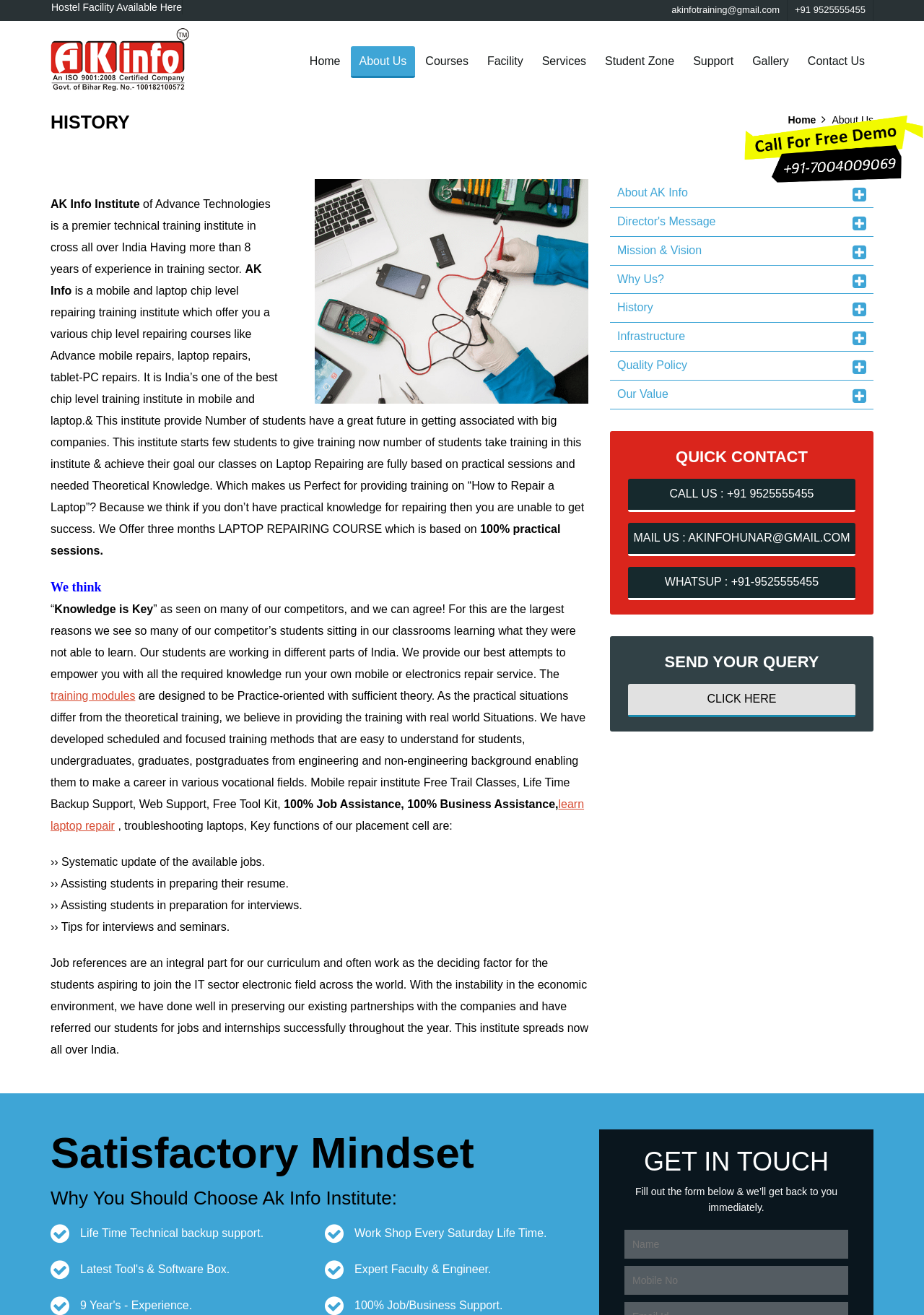Determine the bounding box coordinates of the clickable element necessary to fulfill the instruction: "Click on the 'CALL US : +91 9525555455' link". Provide the coordinates as four float numbers within the 0 to 1 range, i.e., [left, top, right, bottom].

[0.68, 0.364, 0.926, 0.389]